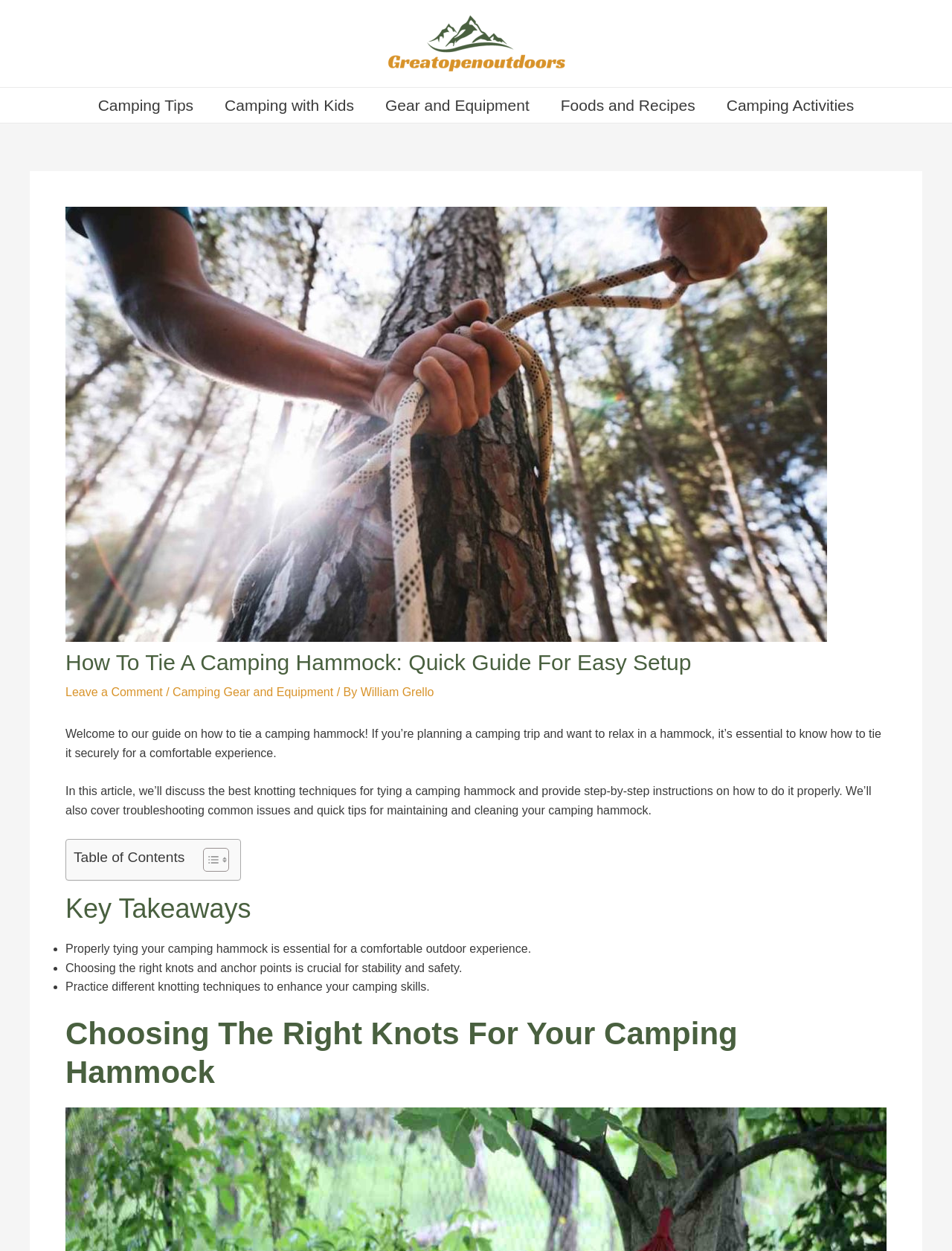Please provide a detailed answer to the question below by examining the image:
What is the main topic of this webpage?

The webpage is focused on providing a quick guide for tying a camping hammock, as indicated by the title 'How To Tie A Camping Hammock: Quick Guide For Easy Setup' and the content that follows, which discusses knotting techniques and step-by-step instructions for tying a camping hammock.